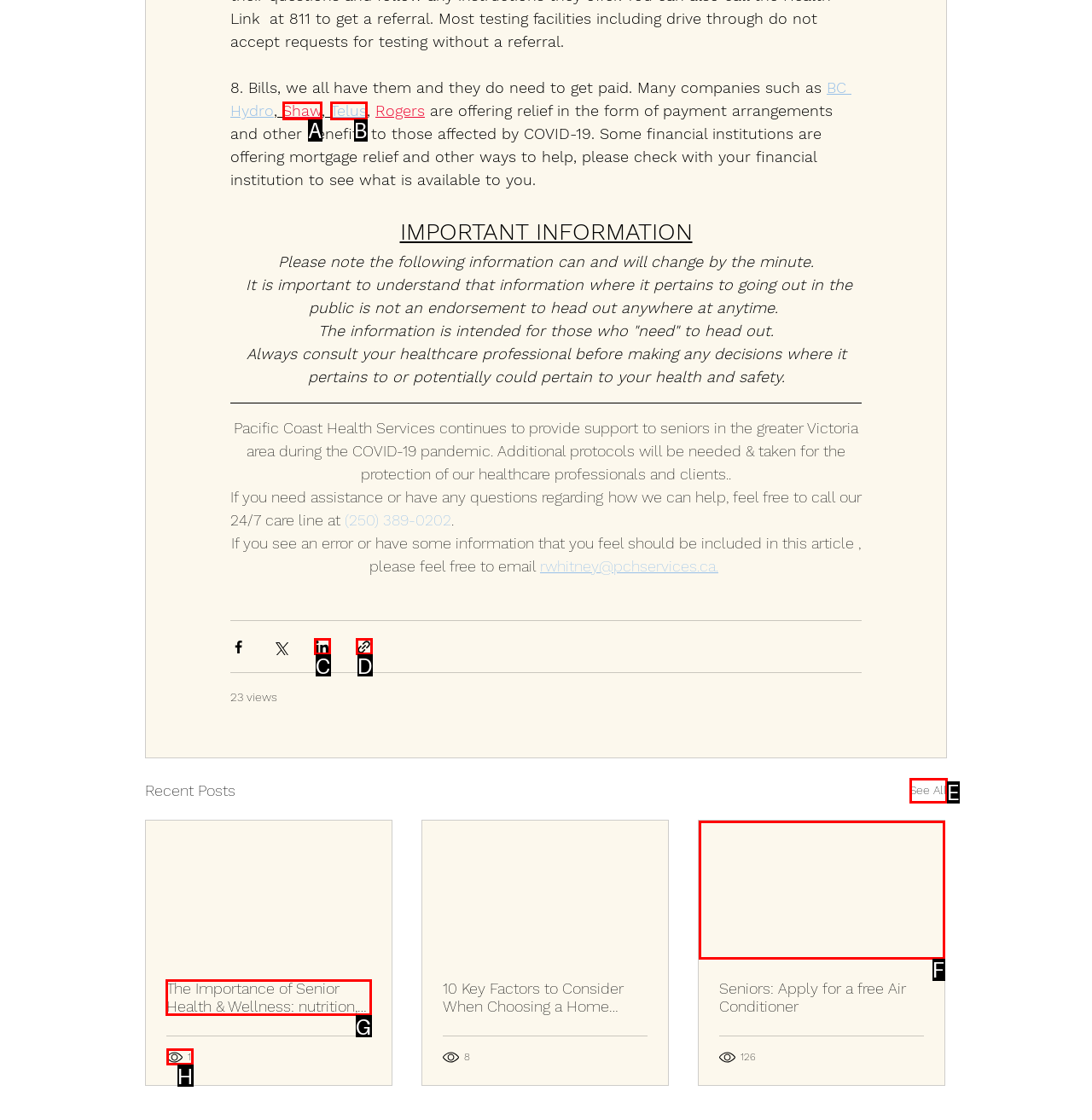Choose the HTML element you need to click to achieve the following task: Read the article 'The Importance of Senior Health & Wellness: nutrition, regular exercise, and mental health'
Respond with the letter of the selected option from the given choices directly.

G